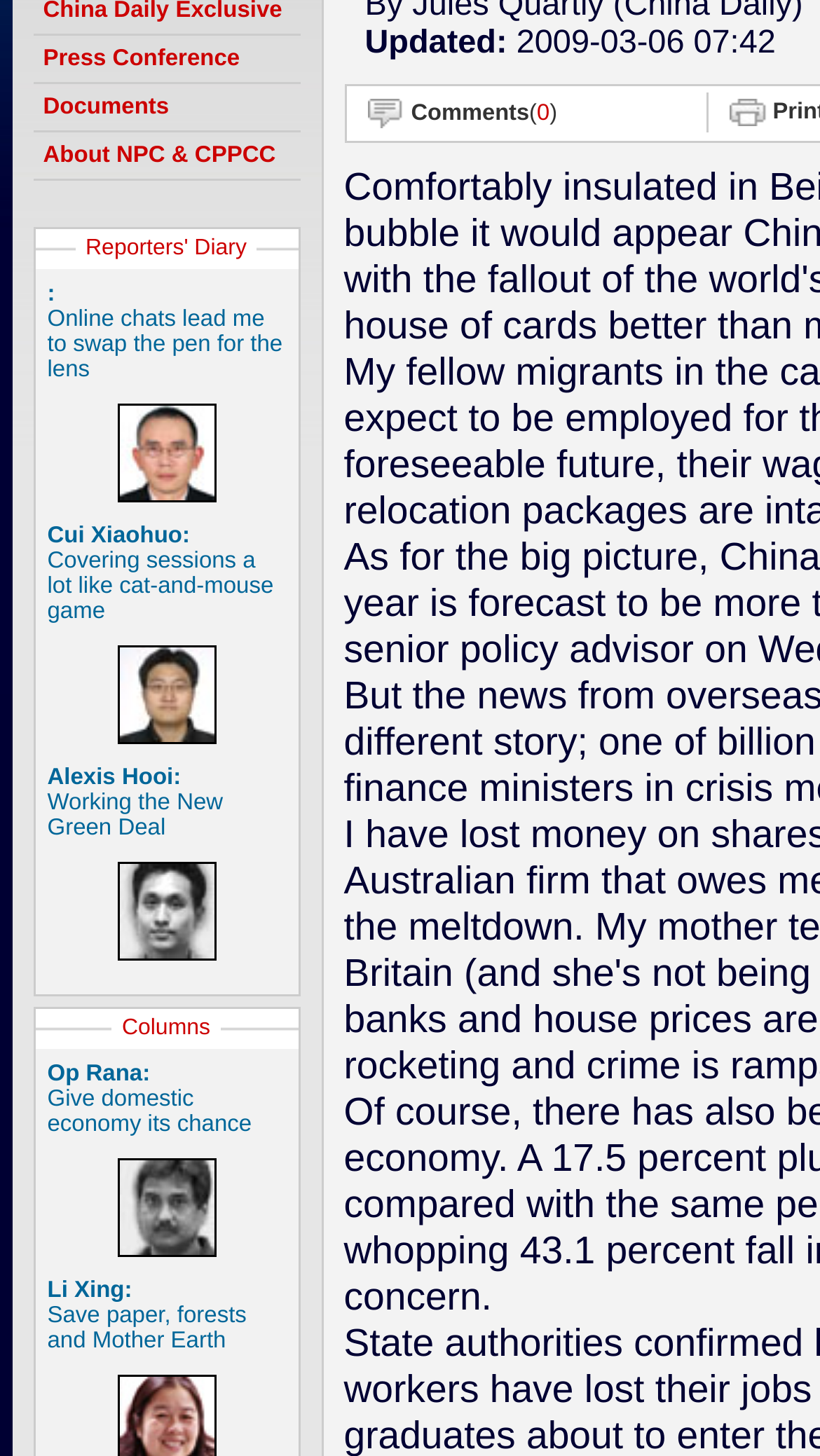Provide the bounding box coordinates of the HTML element described by the text: "Press Conference".

[0.04, 0.025, 0.365, 0.058]